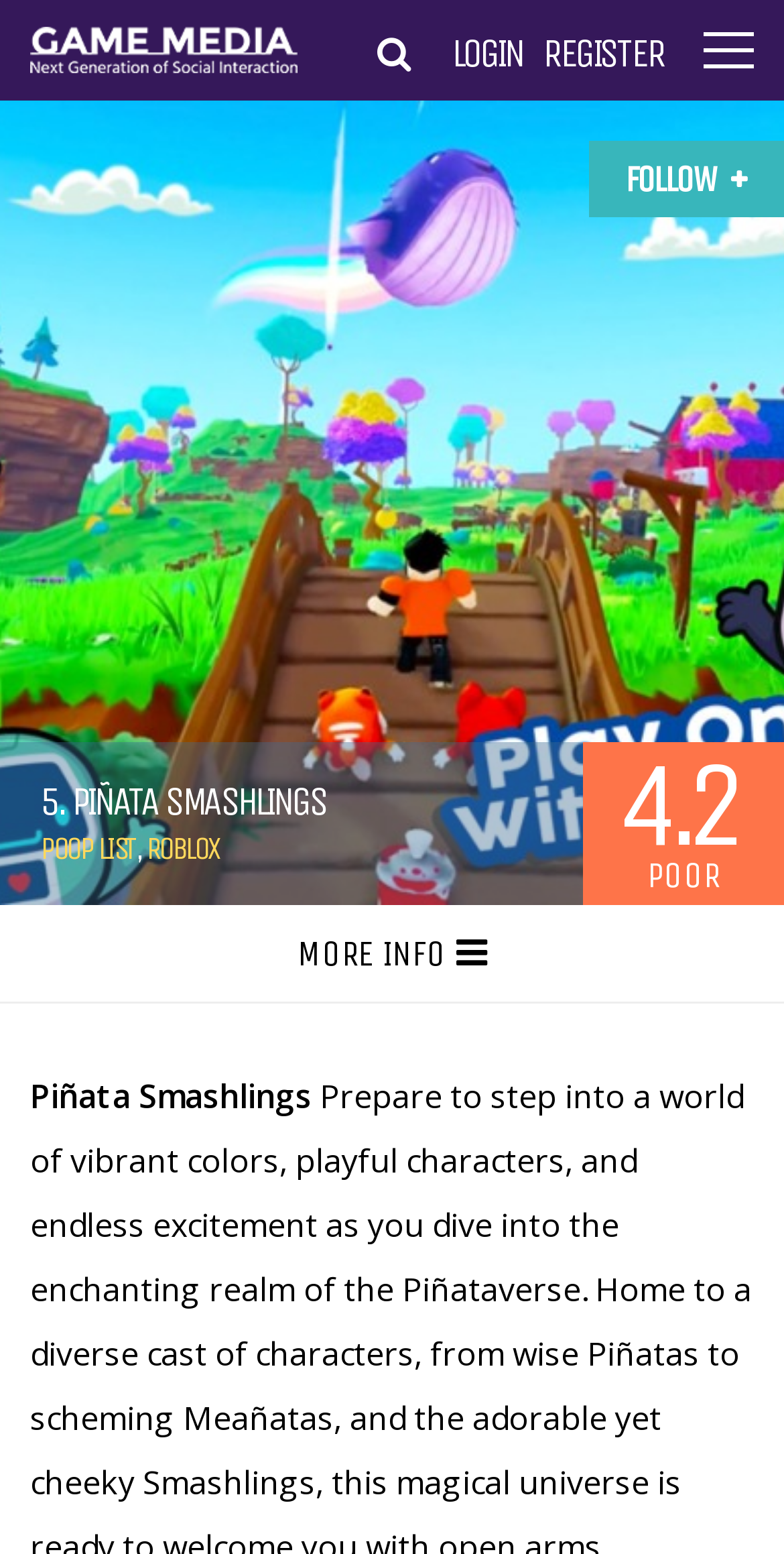What is the name of the game?
Using the information from the image, answer the question thoroughly.

The name of the game can be found in the heading element '5. PIÑATA SMASHLINGS' and also in the static text element 'Piñata Smashlings'.